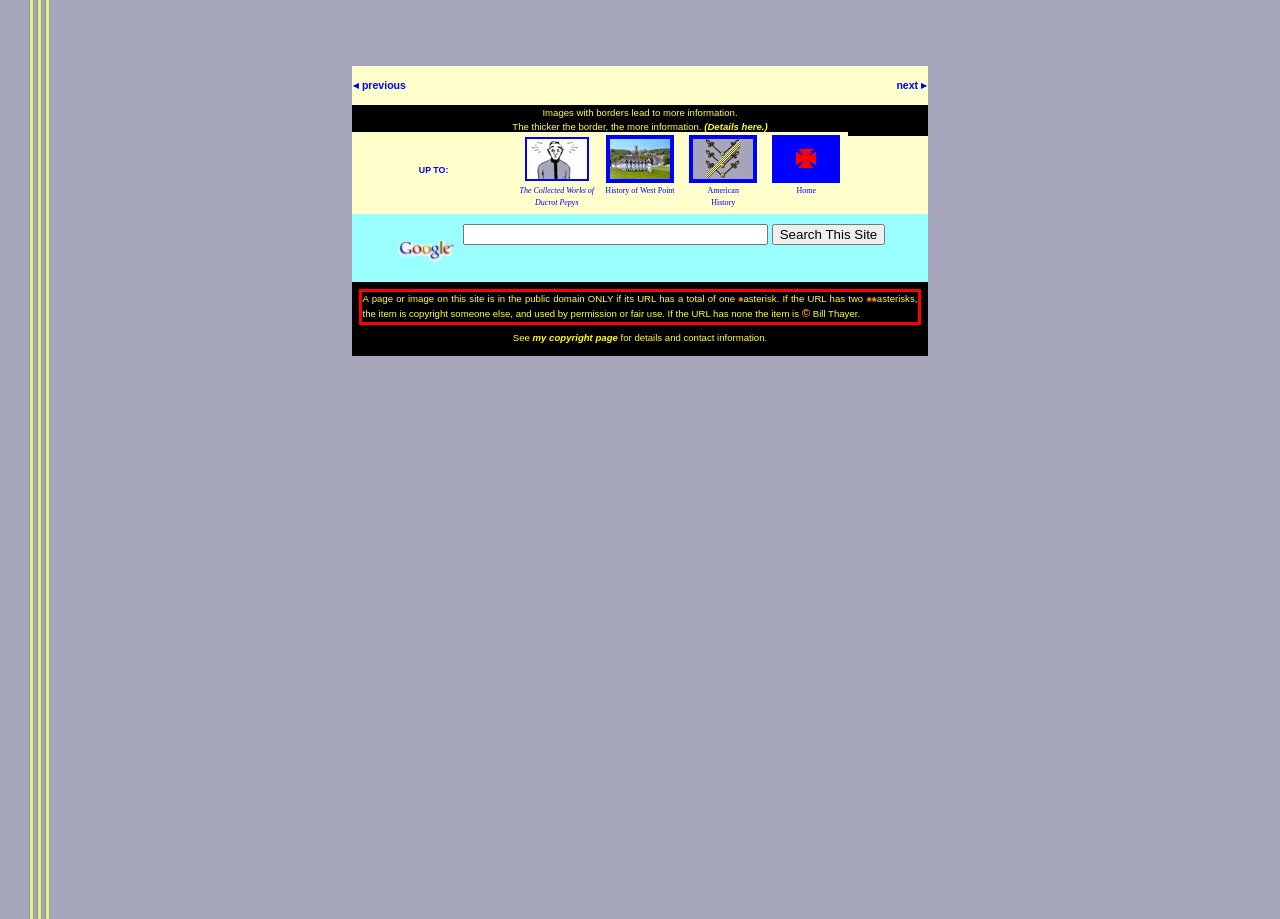Identify the text within the red bounding box on the webpage screenshot and generate the extracted text content.

A page or image on this site is in the public domain ONLY if its URL has a total of one *asterisk. If the URL has two **asterisks, the item is copyright someone else, and used by permission or fair use. If the URL has none the item is © Bill Thayer.